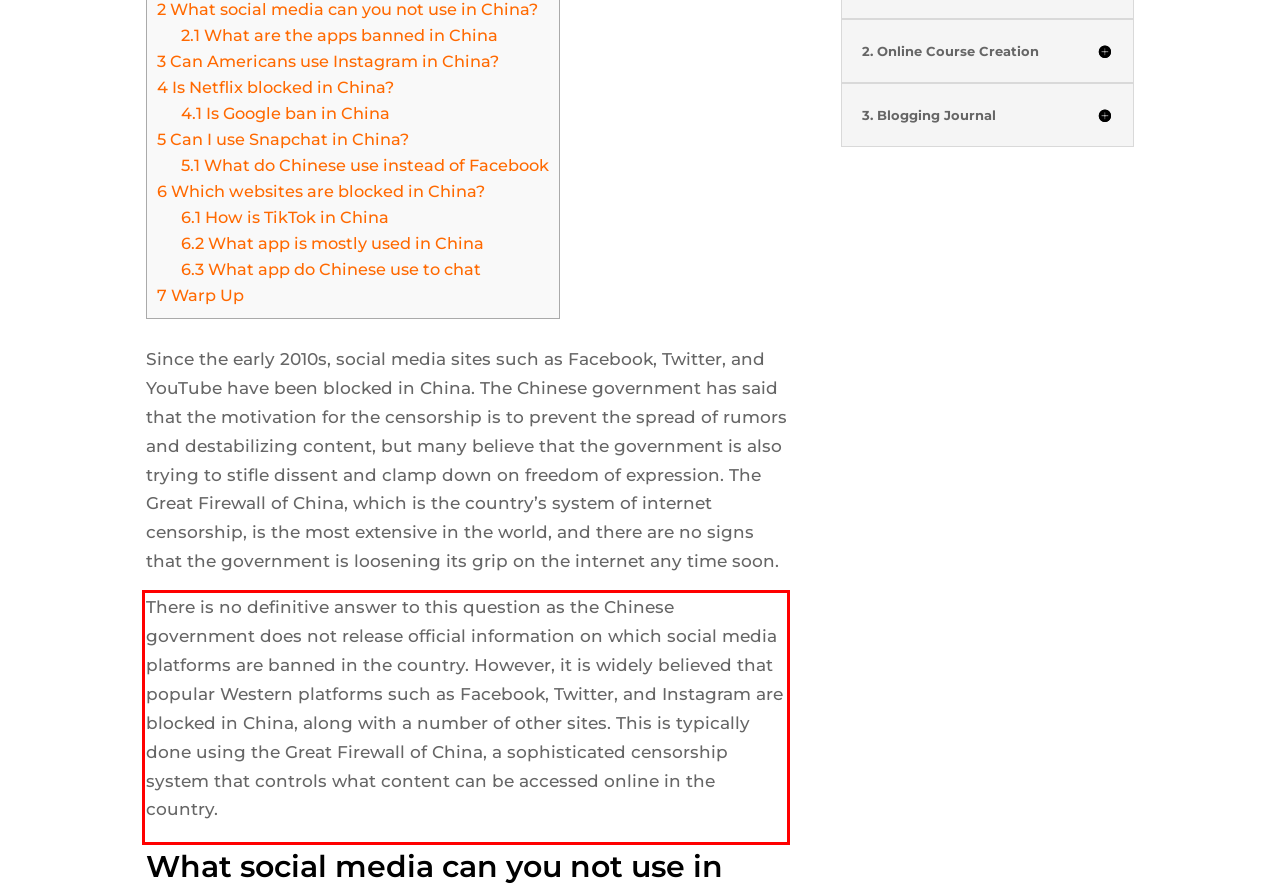In the screenshot of the webpage, find the red bounding box and perform OCR to obtain the text content restricted within this red bounding box.

There is no definitive answer to this question as the Chinese government does not release official information on which social media platforms are banned in the country. However, it is widely believed that popular Western platforms such as Facebook, Twitter, and Instagram are blocked in China, along with a number of other sites. This is typically done using the Great Firewall of China, a sophisticated censorship system that controls what content can be accessed online in the country.